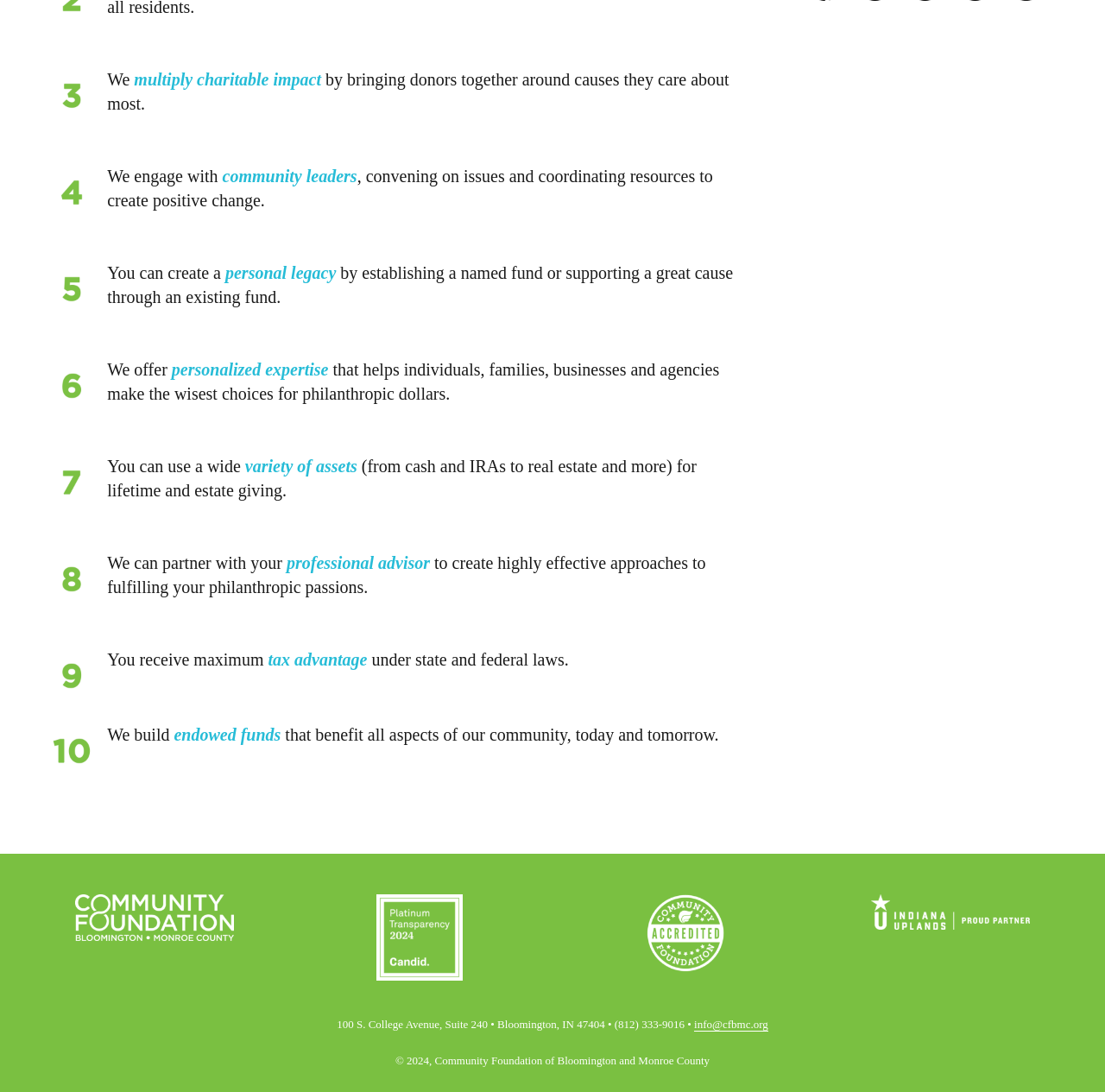Please provide the bounding box coordinate of the region that matches the element description: Standings. Coordinates should be in the format (top-left x, top-left y, bottom-right x, bottom-right y) and all values should be between 0 and 1.

None